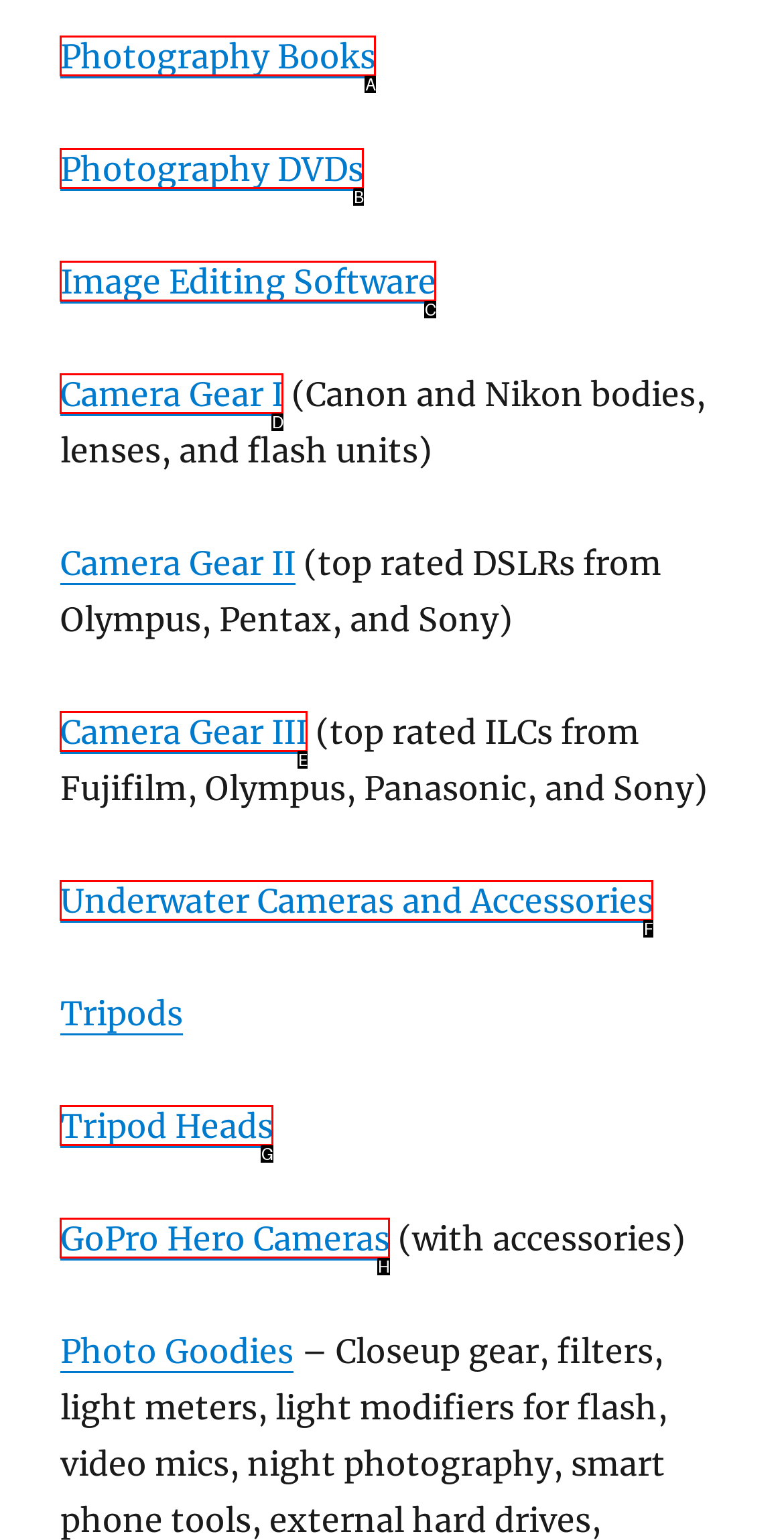Tell me which option best matches this description: Underwater Cameras and Accessories
Answer with the letter of the matching option directly from the given choices.

F